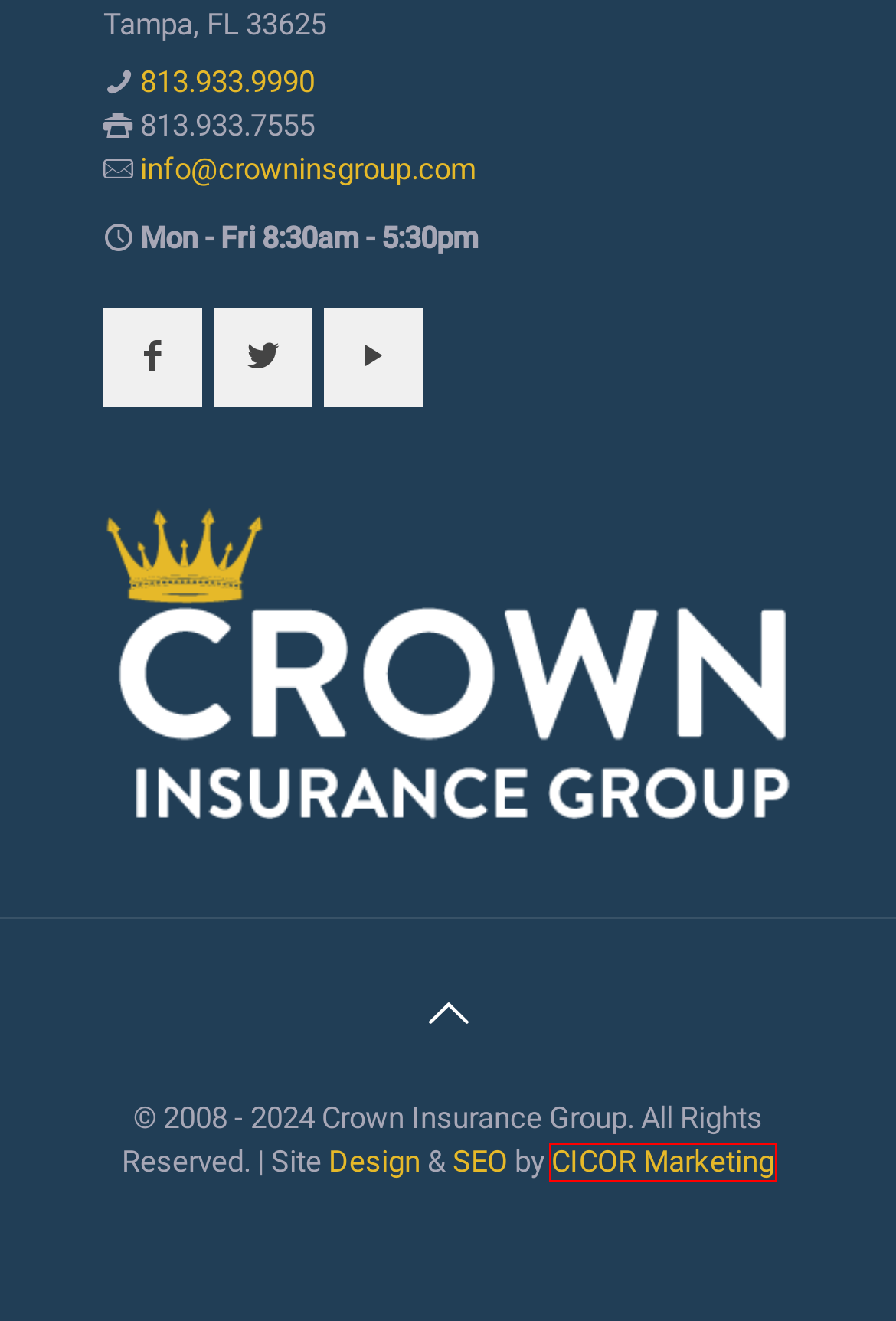Inspect the provided webpage screenshot, concentrating on the element within the red bounding box. Select the description that best represents the new webpage after you click the highlighted element. Here are the candidates:
A. Auto Insurance Products from the Larson Insurance Agency
B. Personalize Insurance Products From Crown Insurance Group In Tampa
C. Commercial Insurance Coverage From Crown Insurance Group
D. Web Design & Development For Client Company Growth
E. CICOR Marketing | Digital Marketing Agency | Tampa Chicago
F. Get A Quote Today From Crown Insurance Group
G. Client Portal | Crown Insurance Group | Serving All Of Florida
H. SEO Marketing With Local And National Results | CICOR Marketing

E